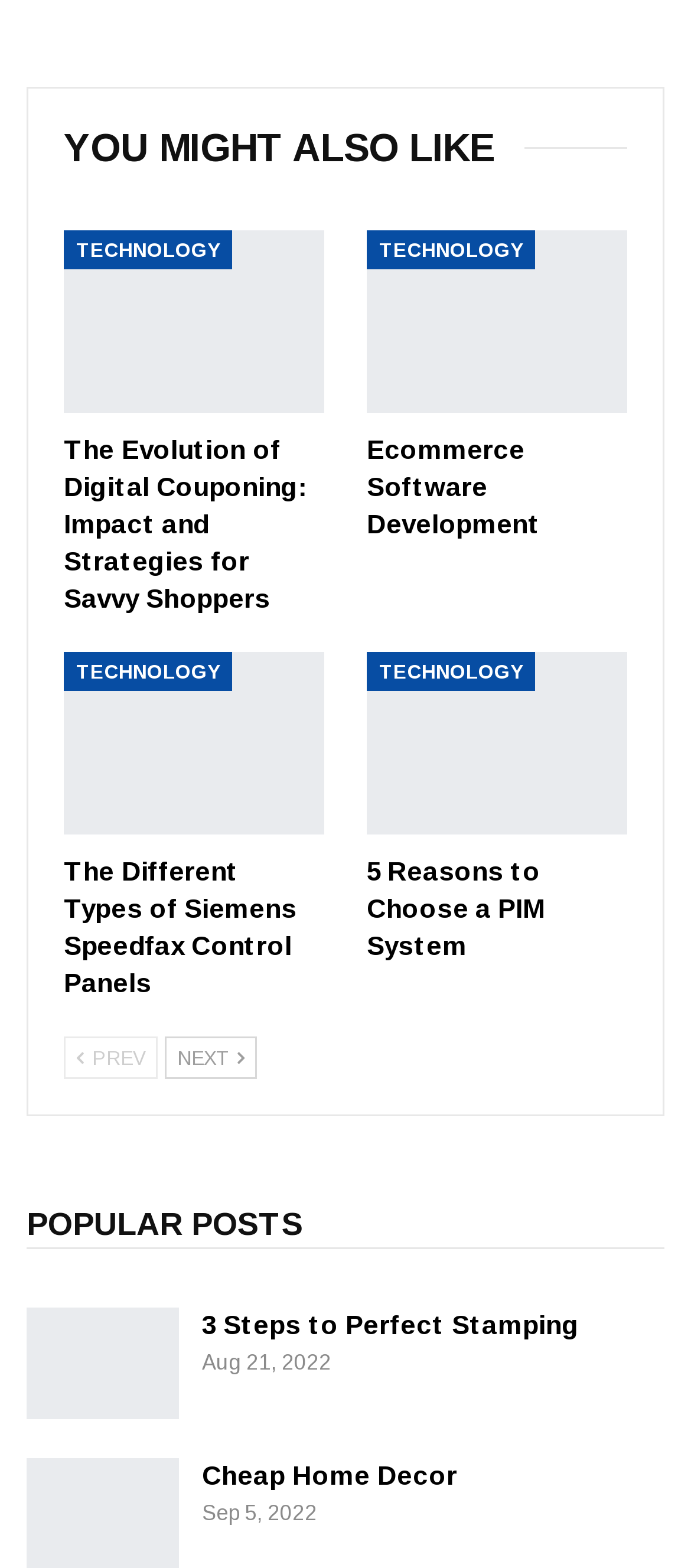Locate the bounding box coordinates of the area that needs to be clicked to fulfill the following instruction: "Go to 'TECHNOLOGY'". The coordinates should be in the format of four float numbers between 0 and 1, namely [left, top, right, bottom].

[0.092, 0.147, 0.336, 0.172]